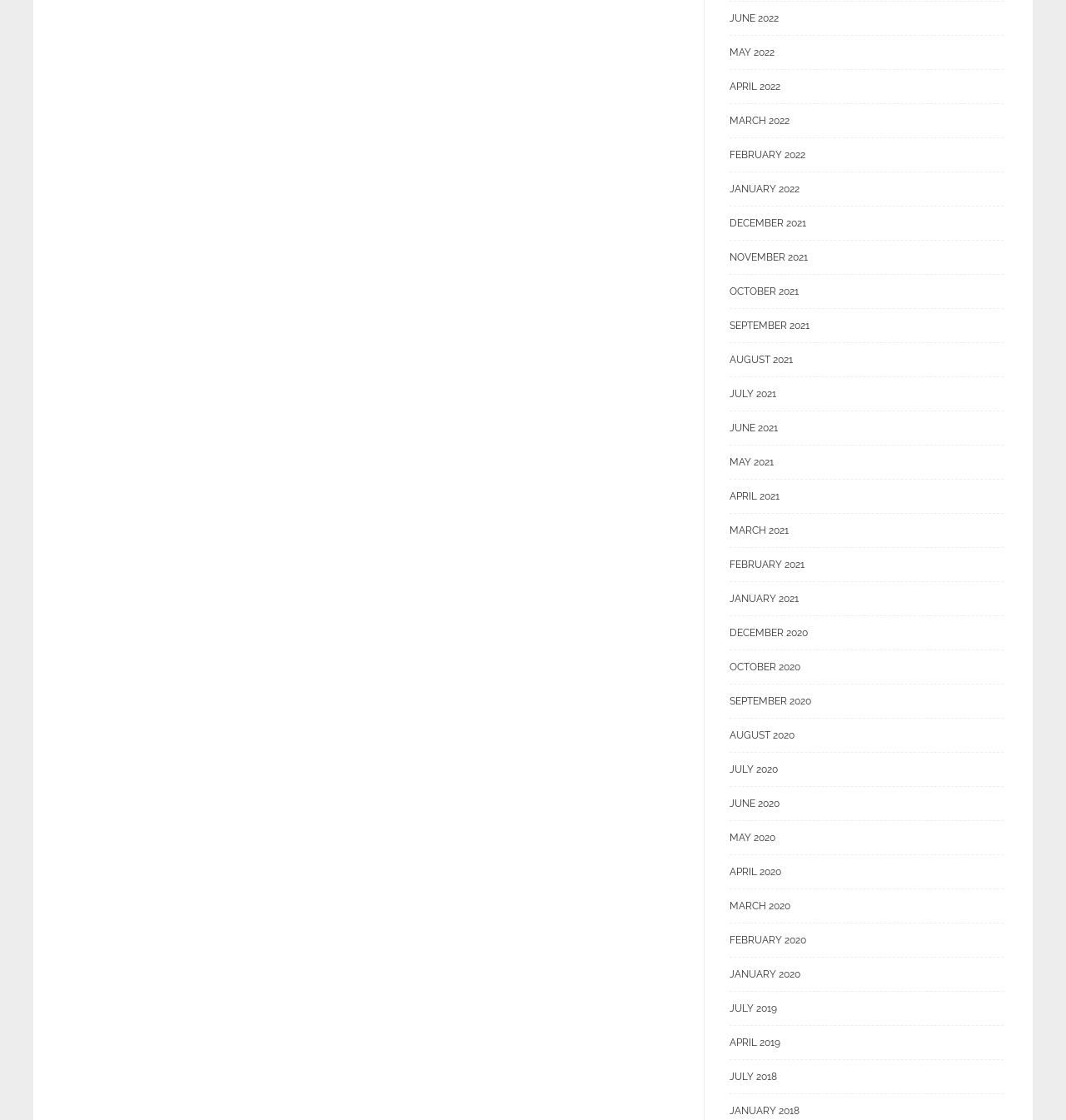Please identify the bounding box coordinates of the element that needs to be clicked to execute the following command: "check April 2020". Provide the bounding box using four float numbers between 0 and 1, formatted as [left, top, right, bottom].

[0.684, 0.771, 0.941, 0.794]